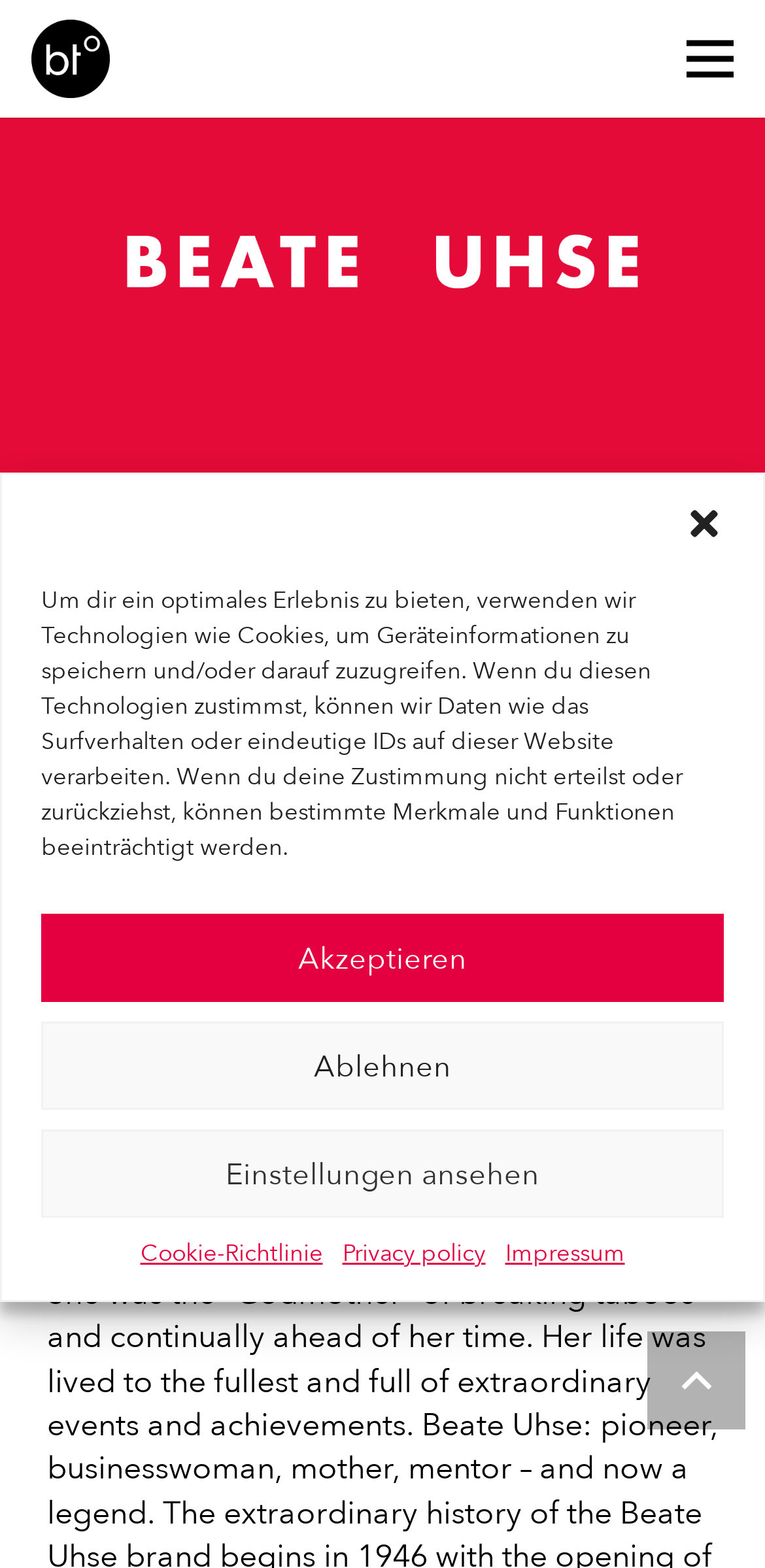What is the profession of the person quoted on the webpage?
Please analyze the image and answer the question with as much detail as possible.

The person quoted on the webpage, Saskia ter Veld, is a Marketing Manager, as mentioned in the StaticText element with bounding box coordinates [0.14, 0.694, 0.86, 0.721].